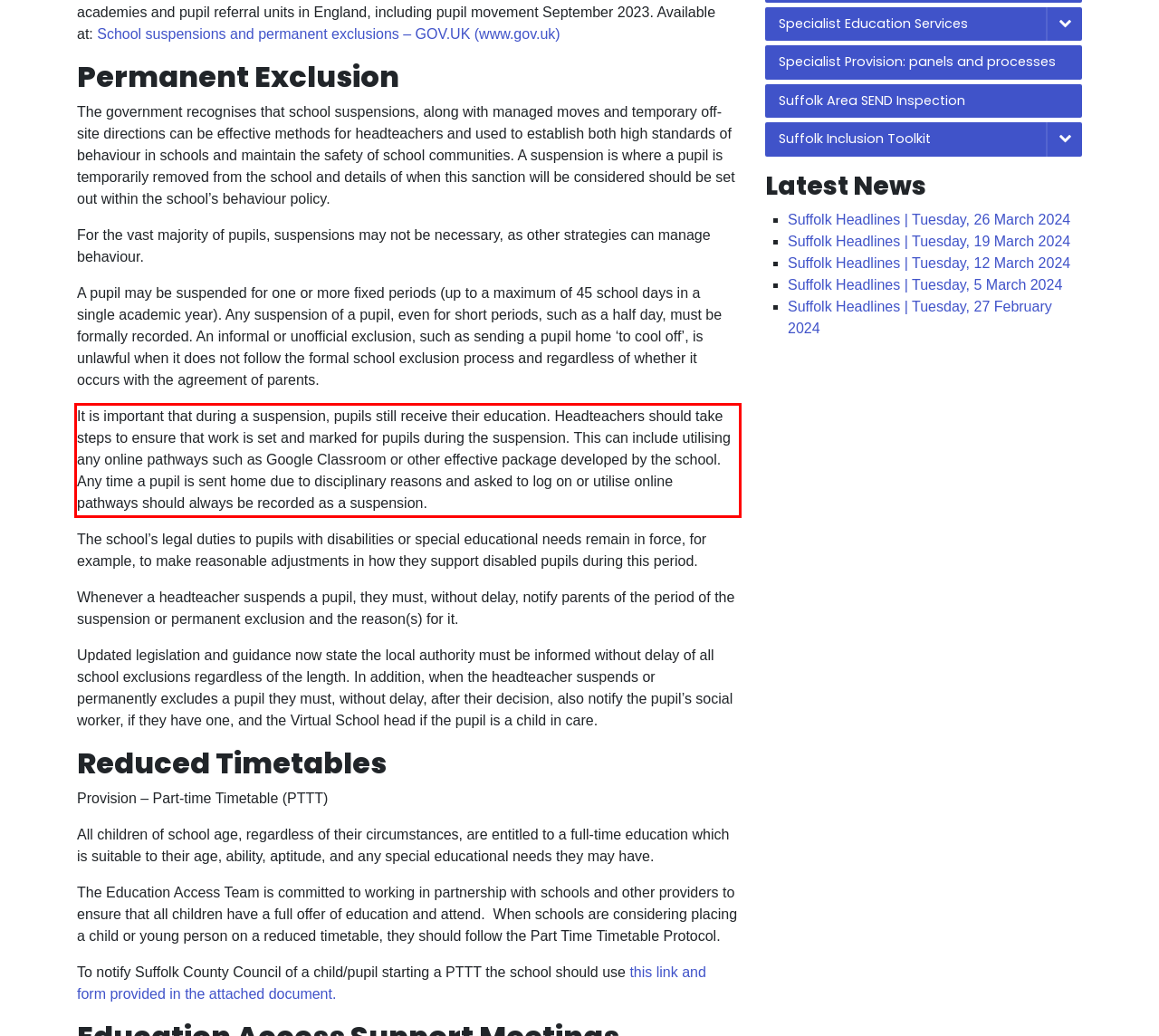Analyze the red bounding box in the provided webpage screenshot and generate the text content contained within.

It is important that during a suspension, pupils still receive their education. Headteachers should take steps to ensure that work is set and marked for pupils during the suspension. This can include utilising any online pathways such as Google Classroom or other effective package developed by the school. Any time a pupil is sent home due to disciplinary reasons and asked to log on or utilise online pathways should always be recorded as a suspension.